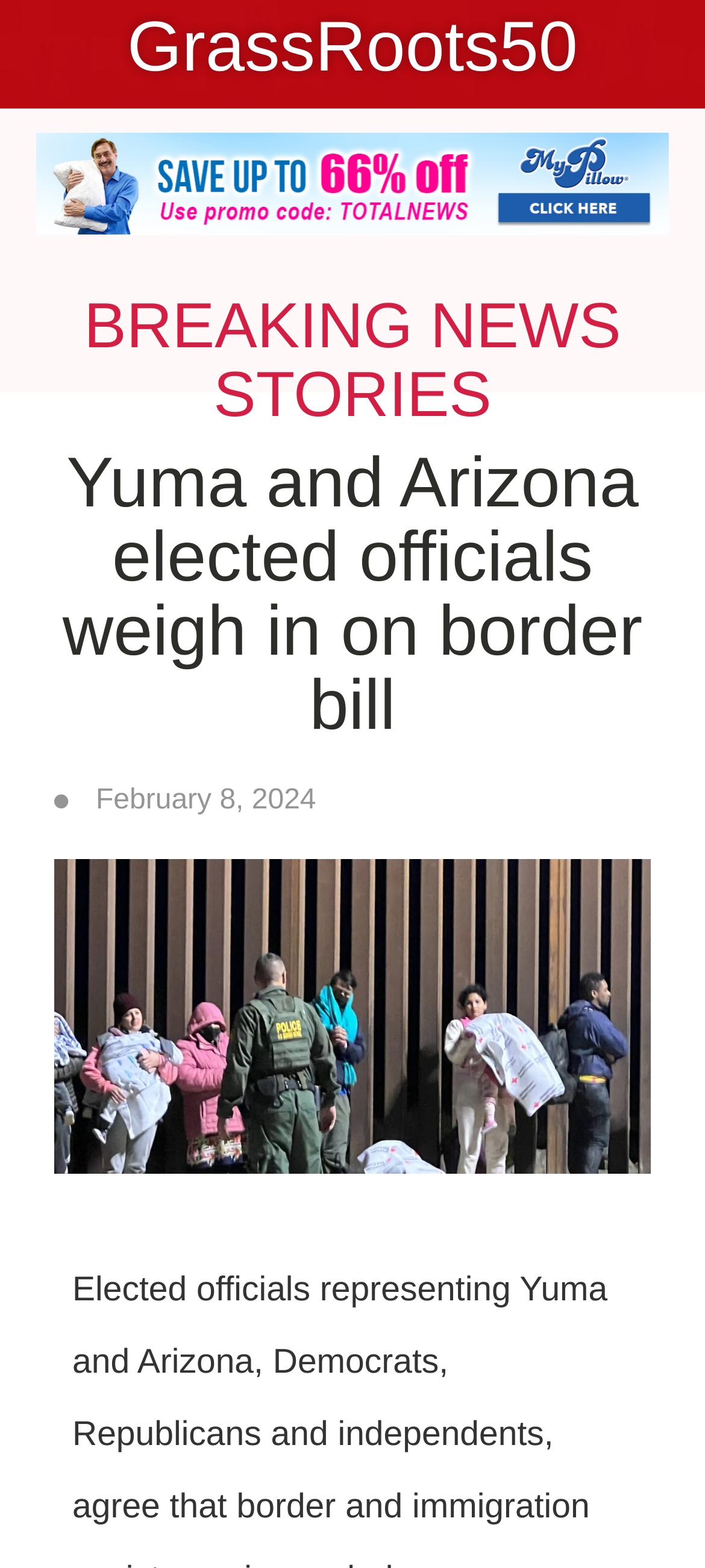Find the bounding box of the web element that fits this description: "February 8, 2024".

[0.077, 0.498, 0.448, 0.525]